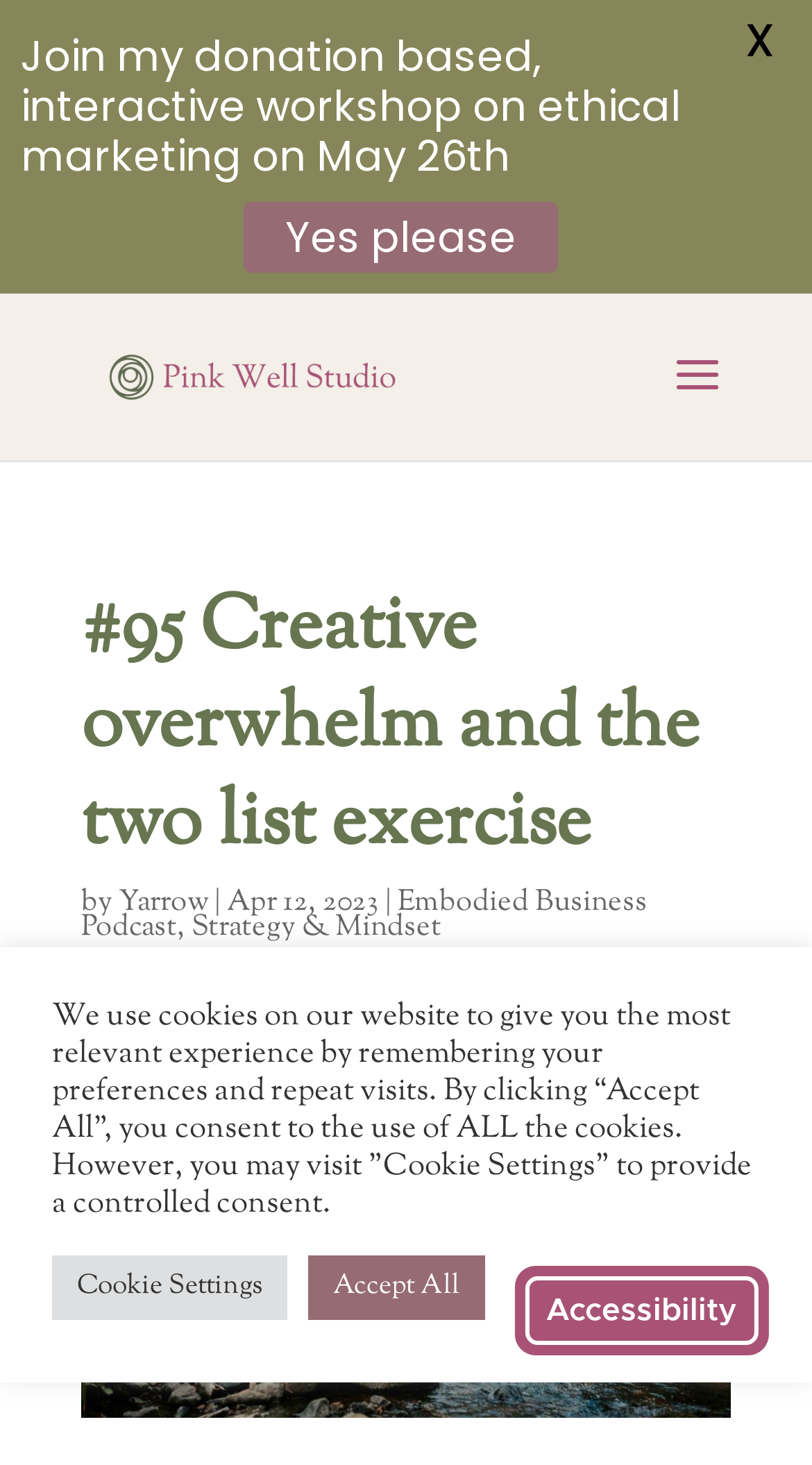Identify the bounding box of the UI component described as: "Strategy & Mindset".

[0.236, 0.619, 0.544, 0.647]